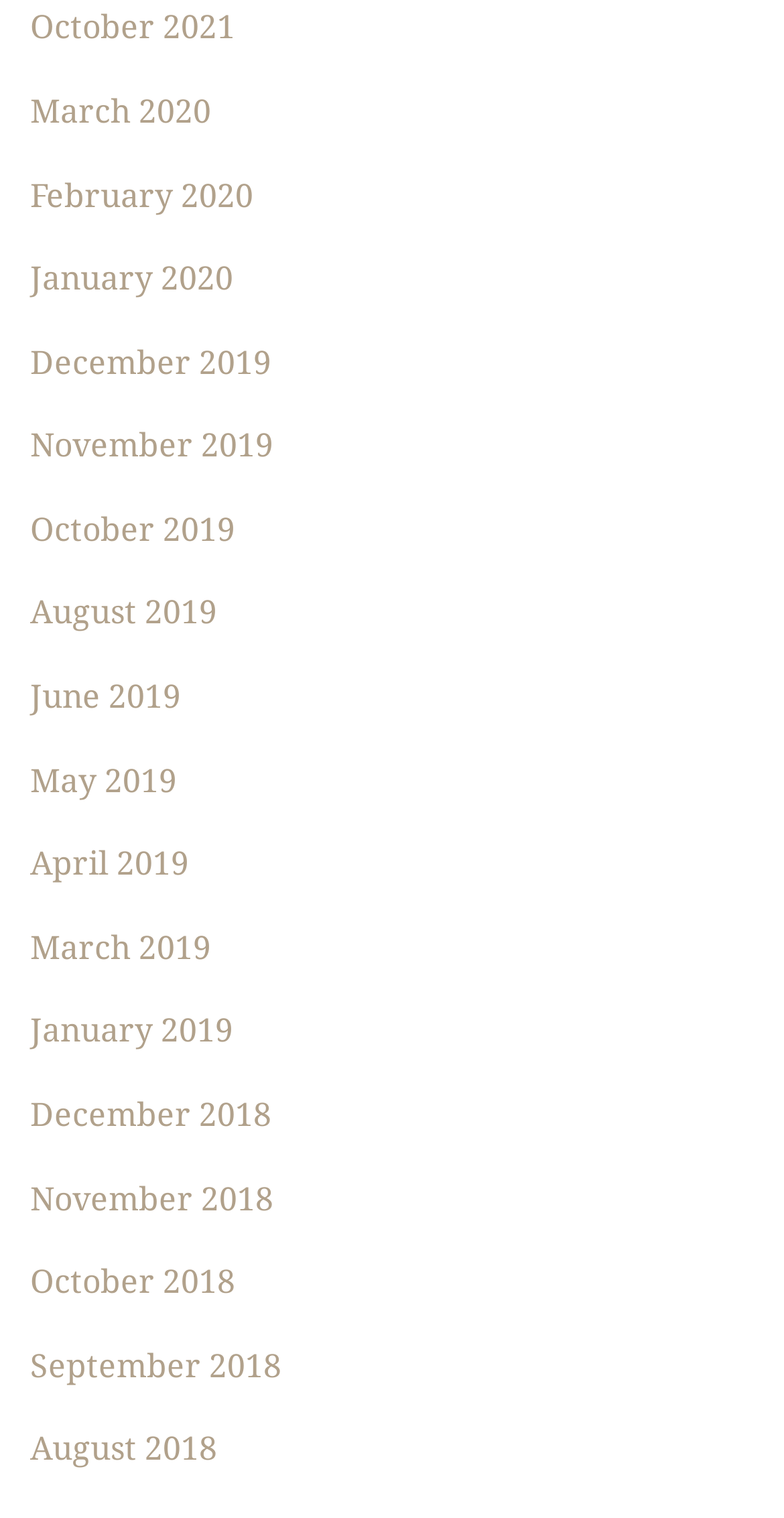What is the earliest archive link?
Please respond to the question with a detailed and thorough explanation.

By examining the list of links, I found that the earliest archive link is 'December 2018', which is located at the bottom of the list.